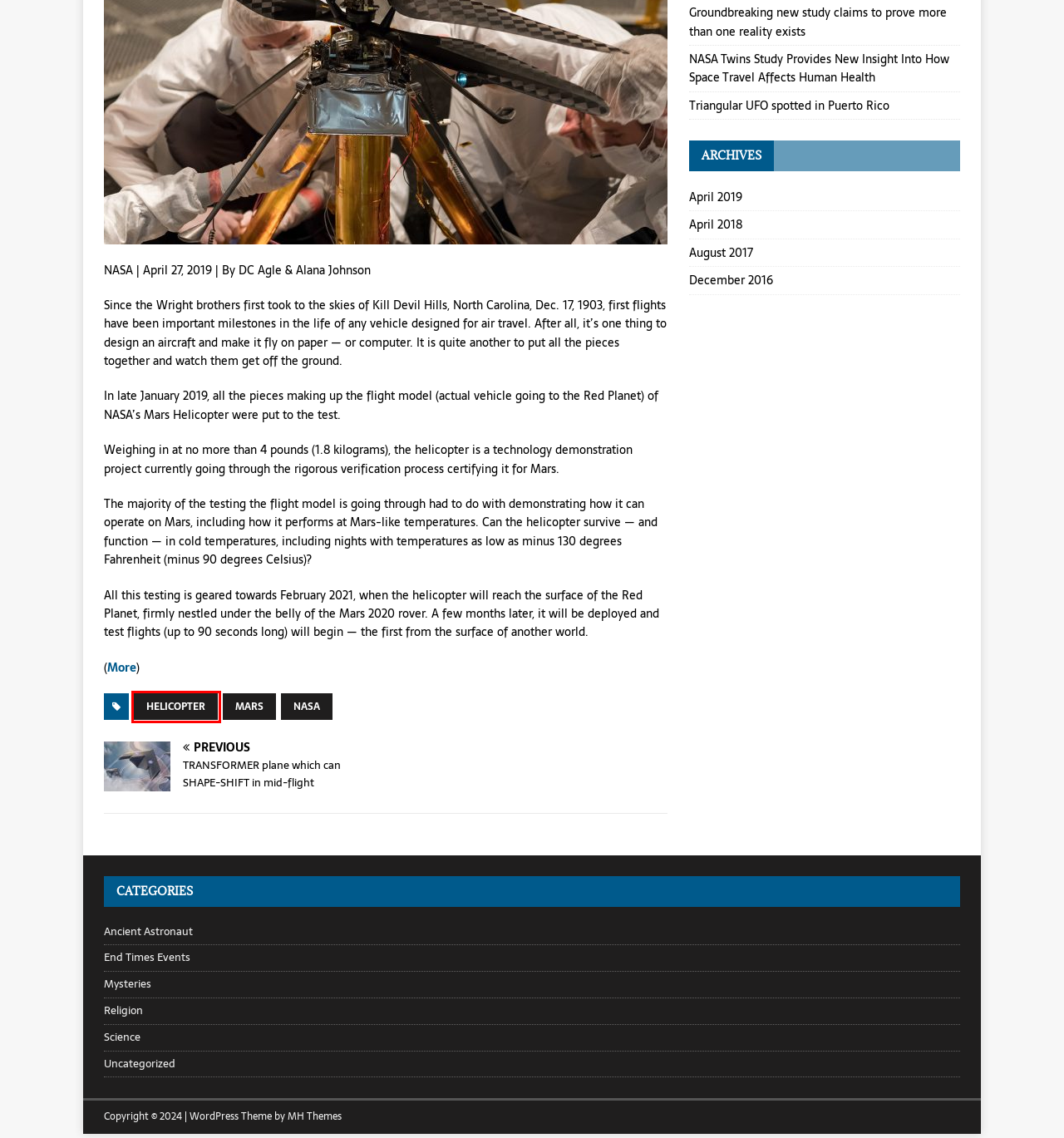Observe the webpage screenshot and focus on the red bounding box surrounding a UI element. Choose the most appropriate webpage description that corresponds to the new webpage after clicking the element in the bounding box. Here are the candidates:
A. End Times Events
B. NASA's Mars Helicopter Completes Flight Tests - NASA
C. NASA
D. April 2018
E. Helicopter
F. December 2016
G. NASA Twins Study Provides New Insight Into How Space Travel Affects Human Health
H. Ancient Astronaut

E